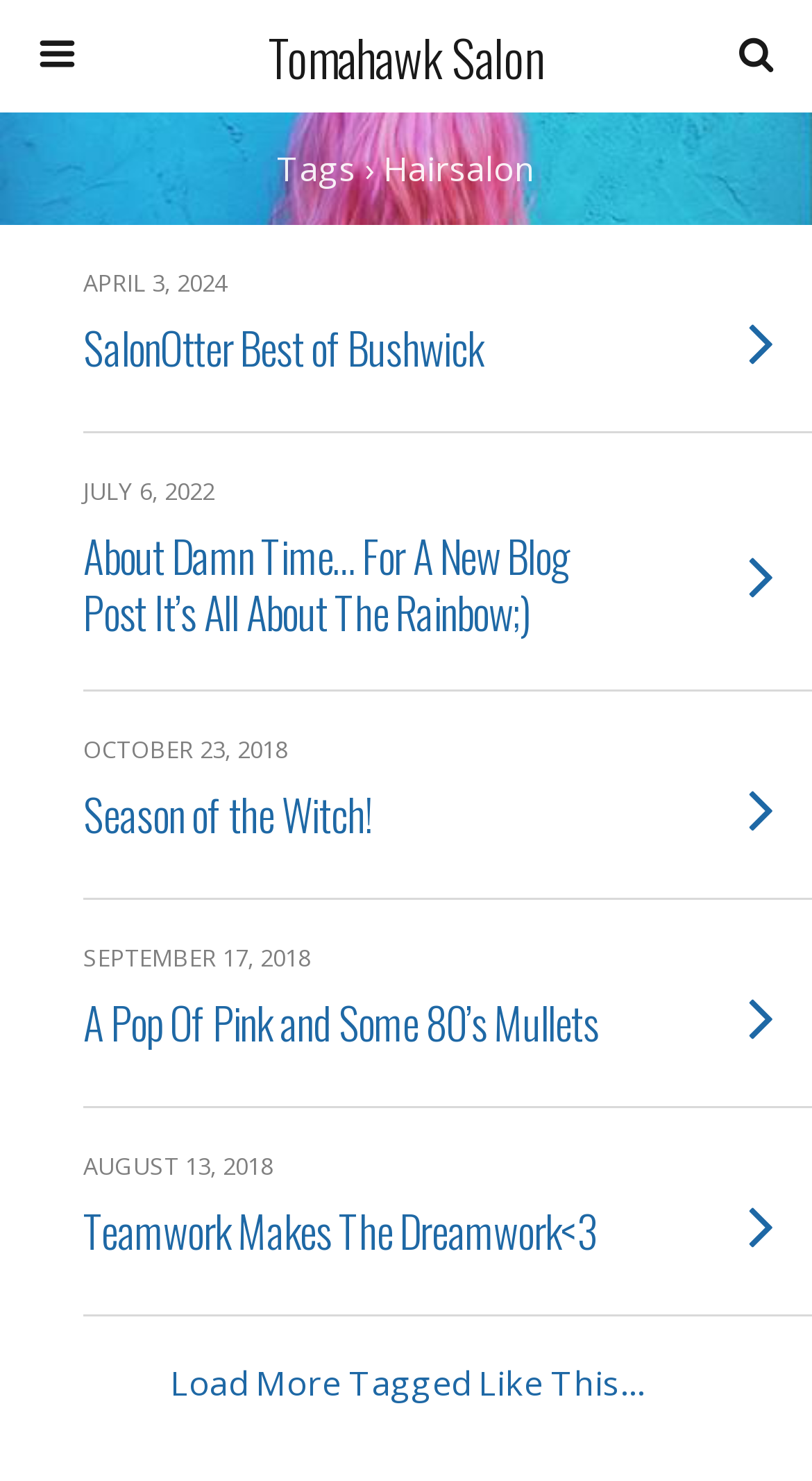What are the tags on this webpage?
Look at the image and answer with only one word or phrase.

Hairsalon